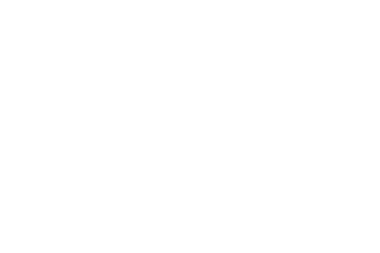Give a concise answer using only one word or phrase for this question:
What is the team's name?

Firepower Froth Honda